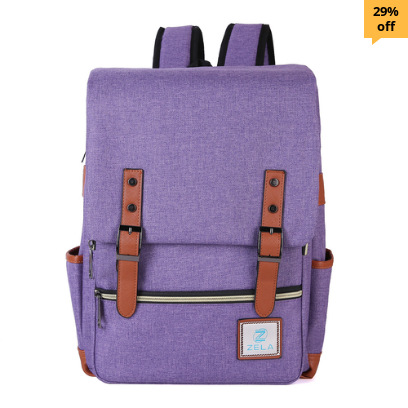Present a detailed portrayal of the image.

This stylish purple backpack, designed by ZELA, features a modern and vintage-inspired look suitable for college, school, and business use. It is tailored to accommodate a 15-inch laptop, demonstrating great functionality alongside its aesthetic appeal. The backpack is equipped with two adjustable shoulder straps for comfort, enhancing its practicality for daily wear. Highlighted in the top corner is a bright yellow tag indicating a 29% discount, making it an attractive purchase option. Its quality materials and thoughtful design ensure that it meets the needs of busy individuals looking for style and convenience in their everyday carry.